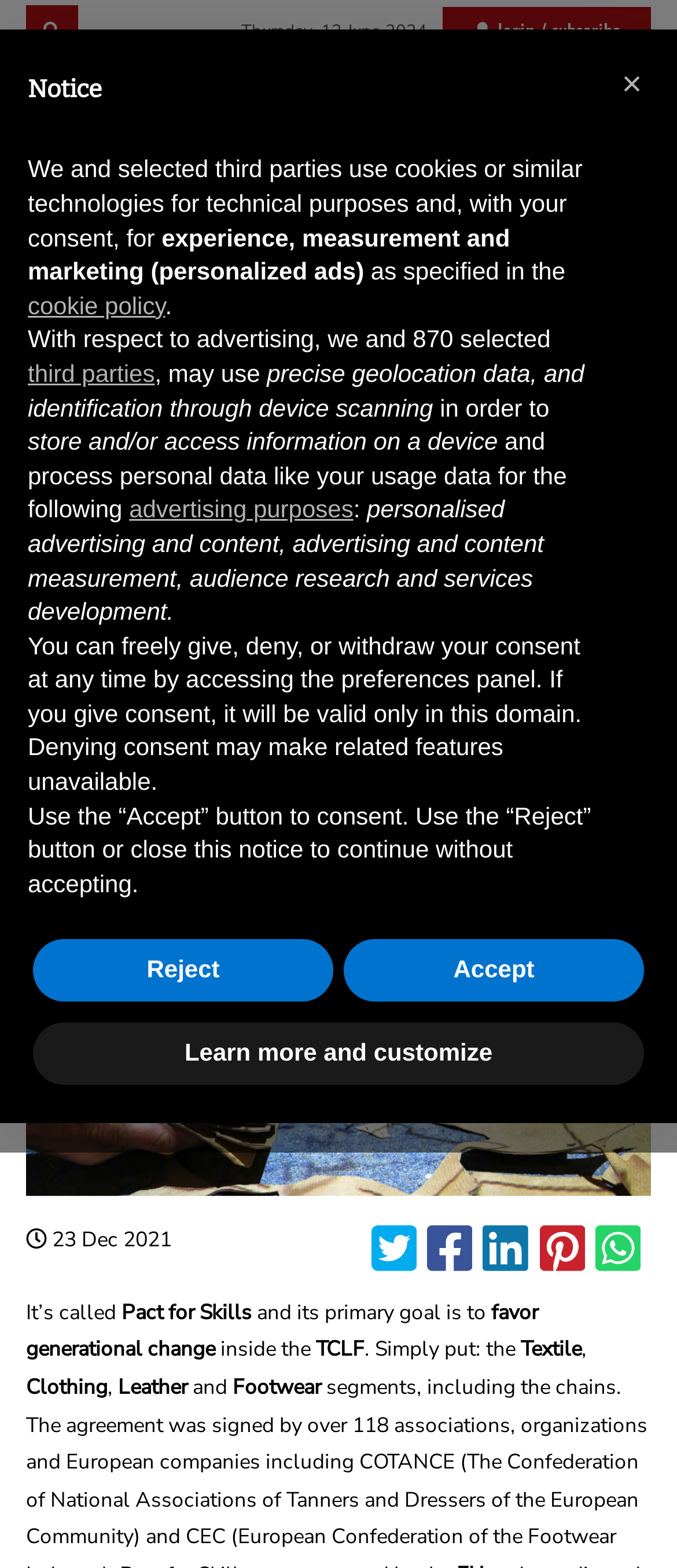Please answer the following question as detailed as possible based on the image: 
What is the name of the industry mentioned in the article?

I found the name of the industry mentioned in the article by reading the text 'TCLF' which is located in the main content of the webpage.